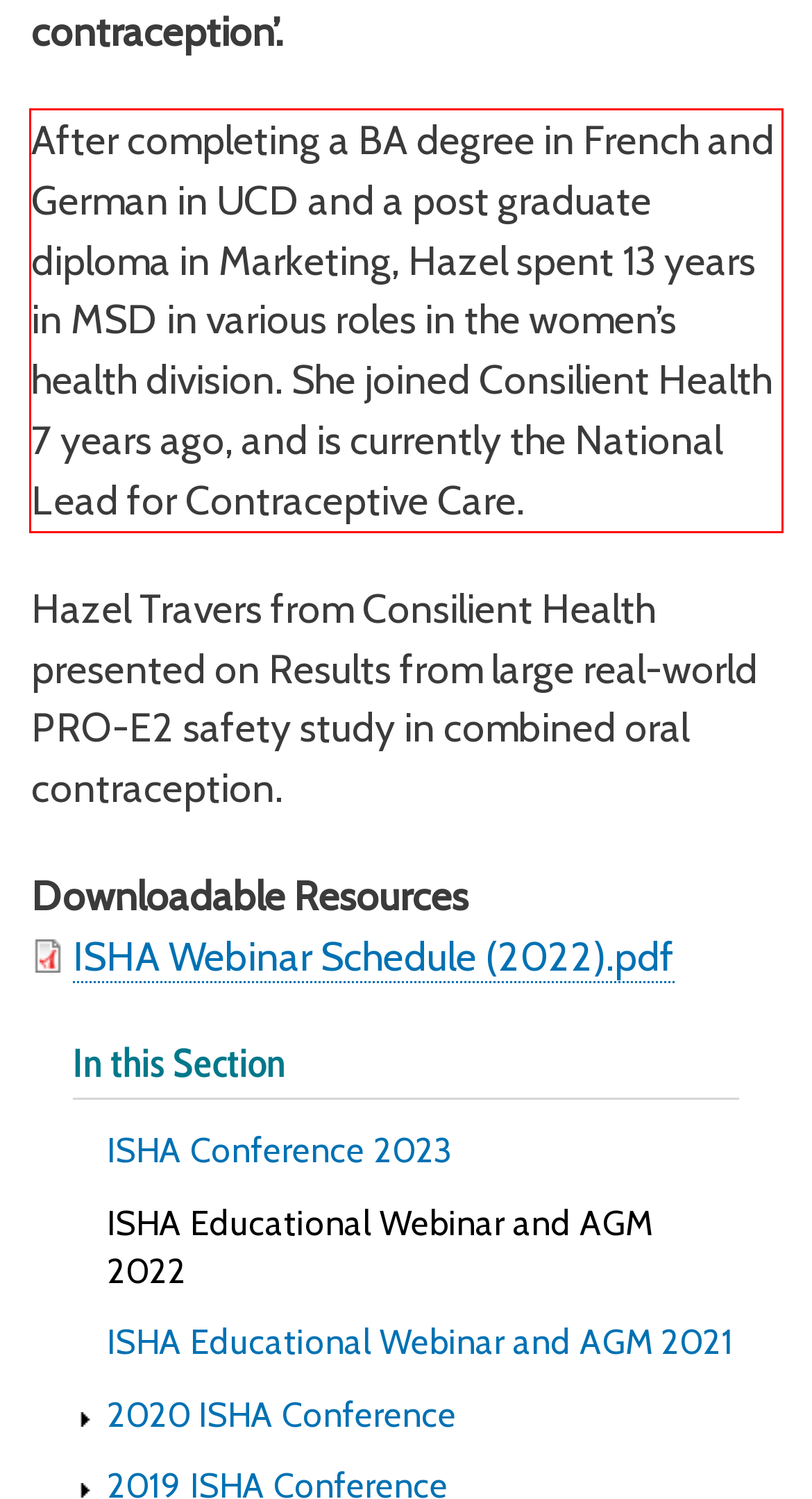Please use OCR to extract the text content from the red bounding box in the provided webpage screenshot.

After completing a BA degree in French and German in UCD and a post graduate diploma in Marketing, Hazel spent 13 years in MSD in various roles in the women’s health division. She joined Consilient Health 7 years ago, and is currently the National Lead for Contraceptive Care.